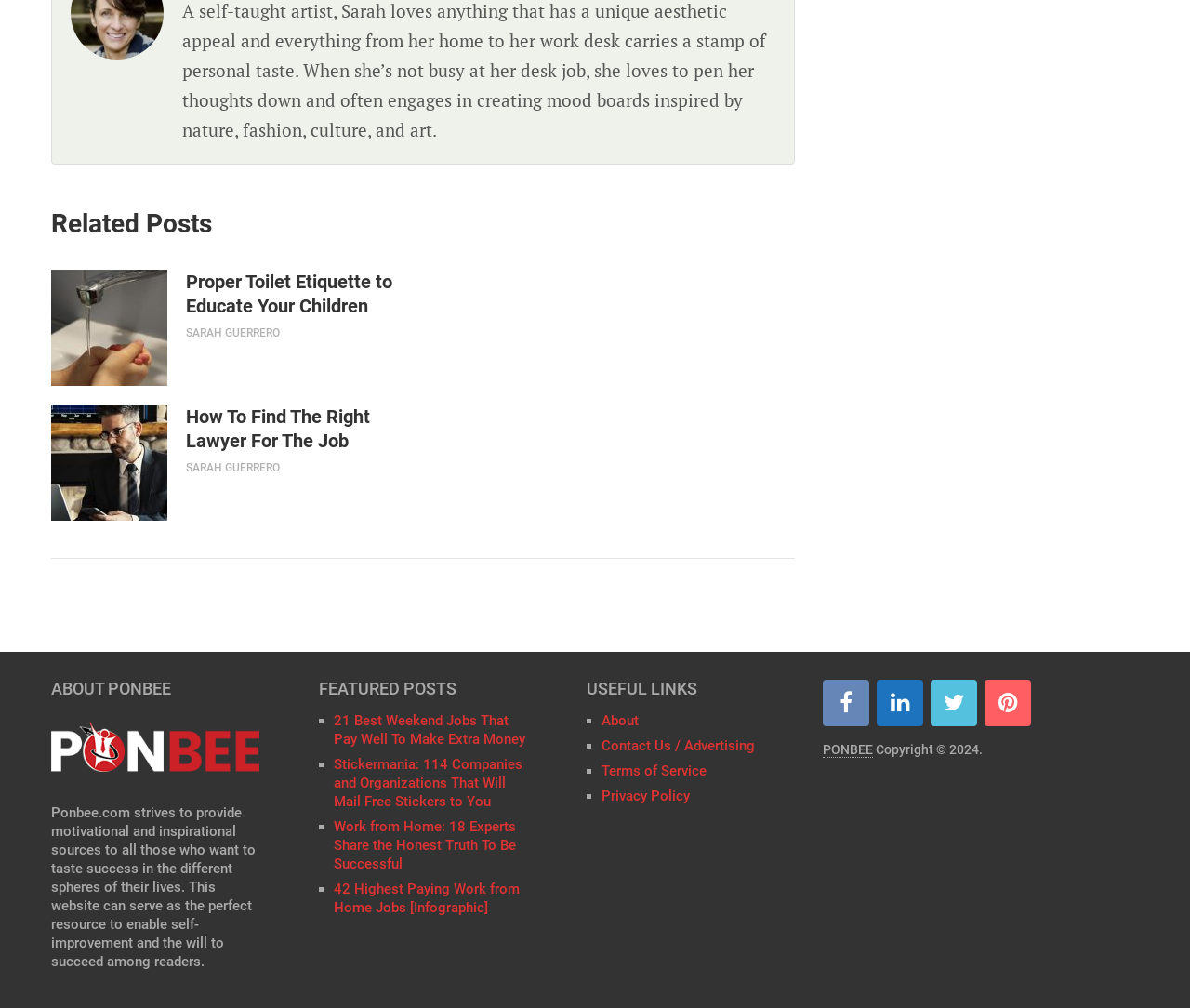Carefully examine the image and provide an in-depth answer to the question: What type of content is featured in the 'Related Posts' section?

The 'Related Posts' section contains articles with headings and links, such as 'Proper Toilet Etiquette to Educate Your Children' and 'How To Find The Right Lawyer For The Job', which suggests that the section features articles or blog posts.